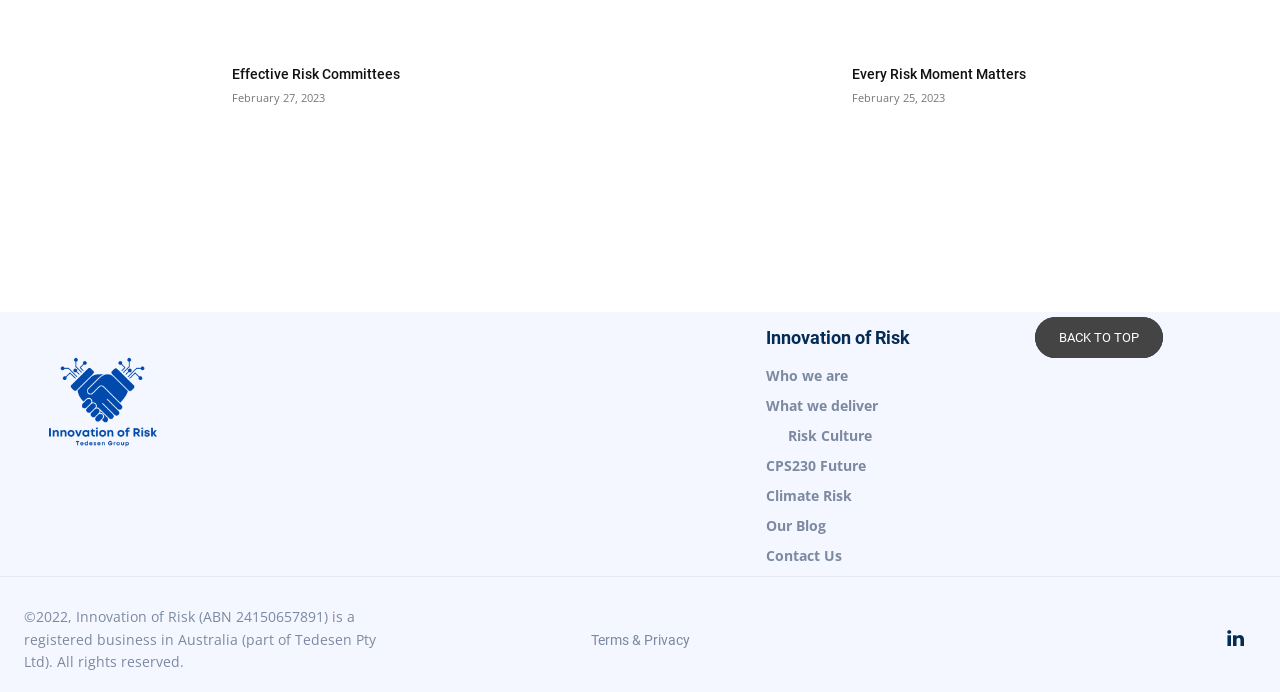Identify the bounding box coordinates for the element you need to click to achieve the following task: "Contact Us". Provide the bounding box coordinates as four float numbers between 0 and 1, in the form [left, top, right, bottom].

[0.599, 0.782, 0.771, 0.826]